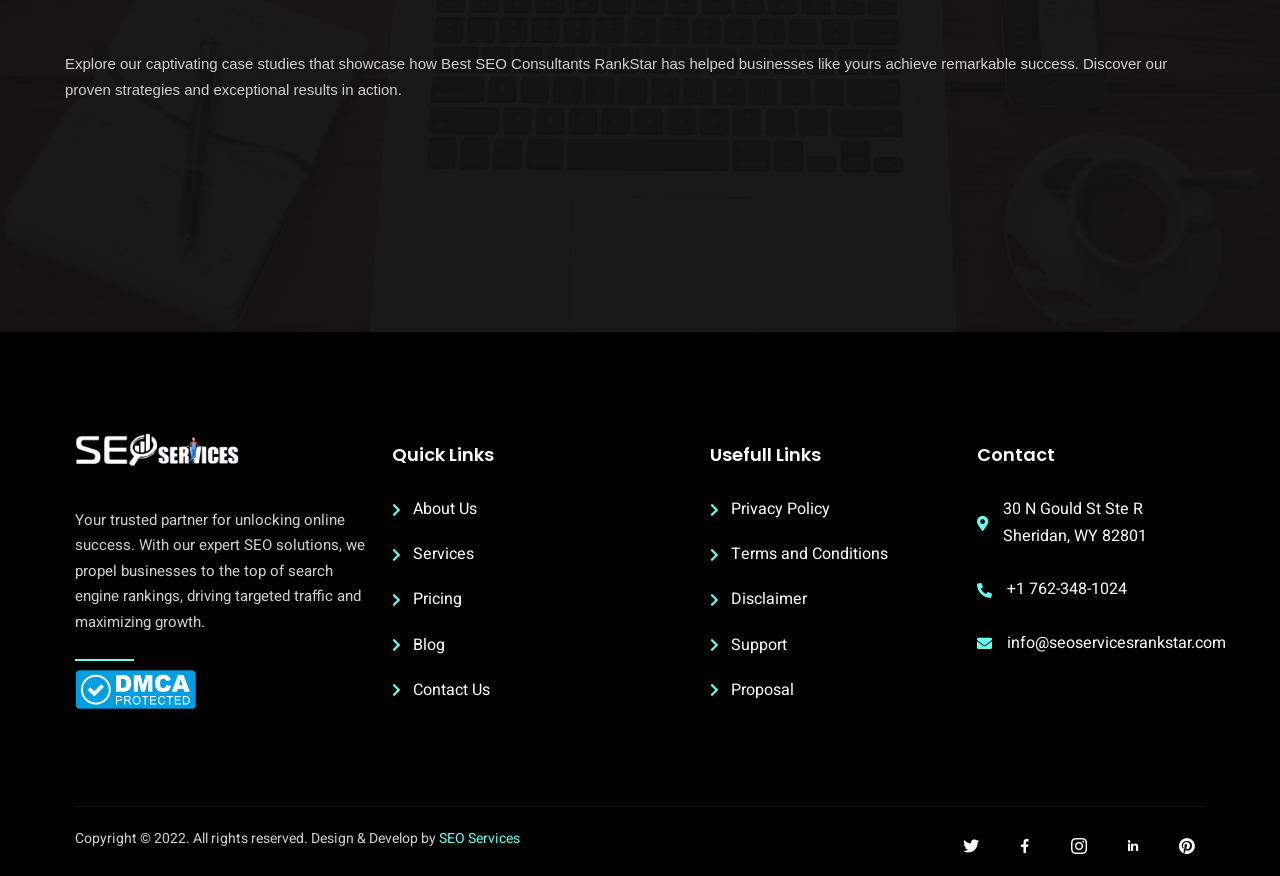What is the company's slogan?
Answer with a single word or short phrase according to what you see in the image.

Your trusted partner for unlocking online success.